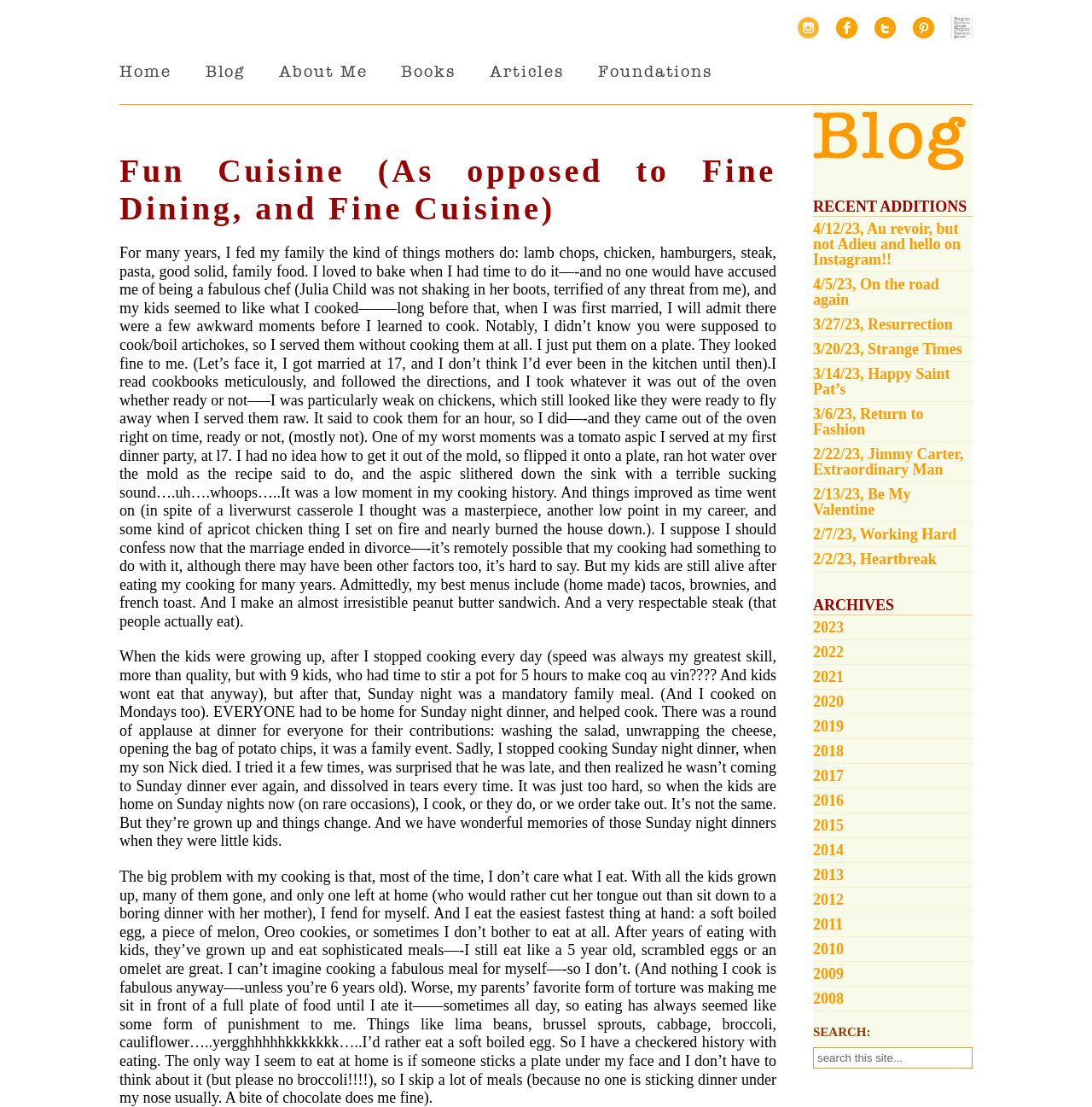What was the author's worst cooking moment? Based on the screenshot, please respond with a single word or phrase.

Tomato aspic